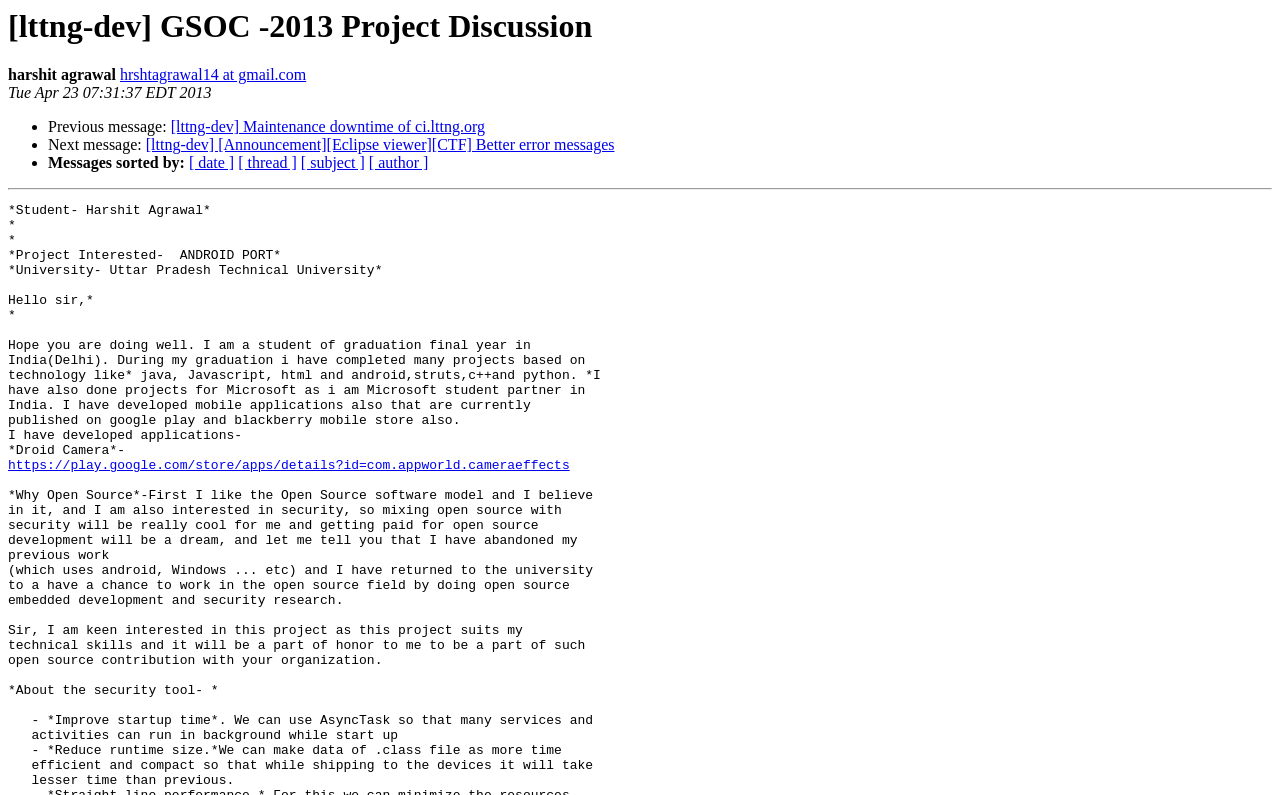Could you find the bounding box coordinates of the clickable area to complete this instruction: "Visit Droid Camera app on Google Play"?

[0.006, 0.577, 0.445, 0.596]